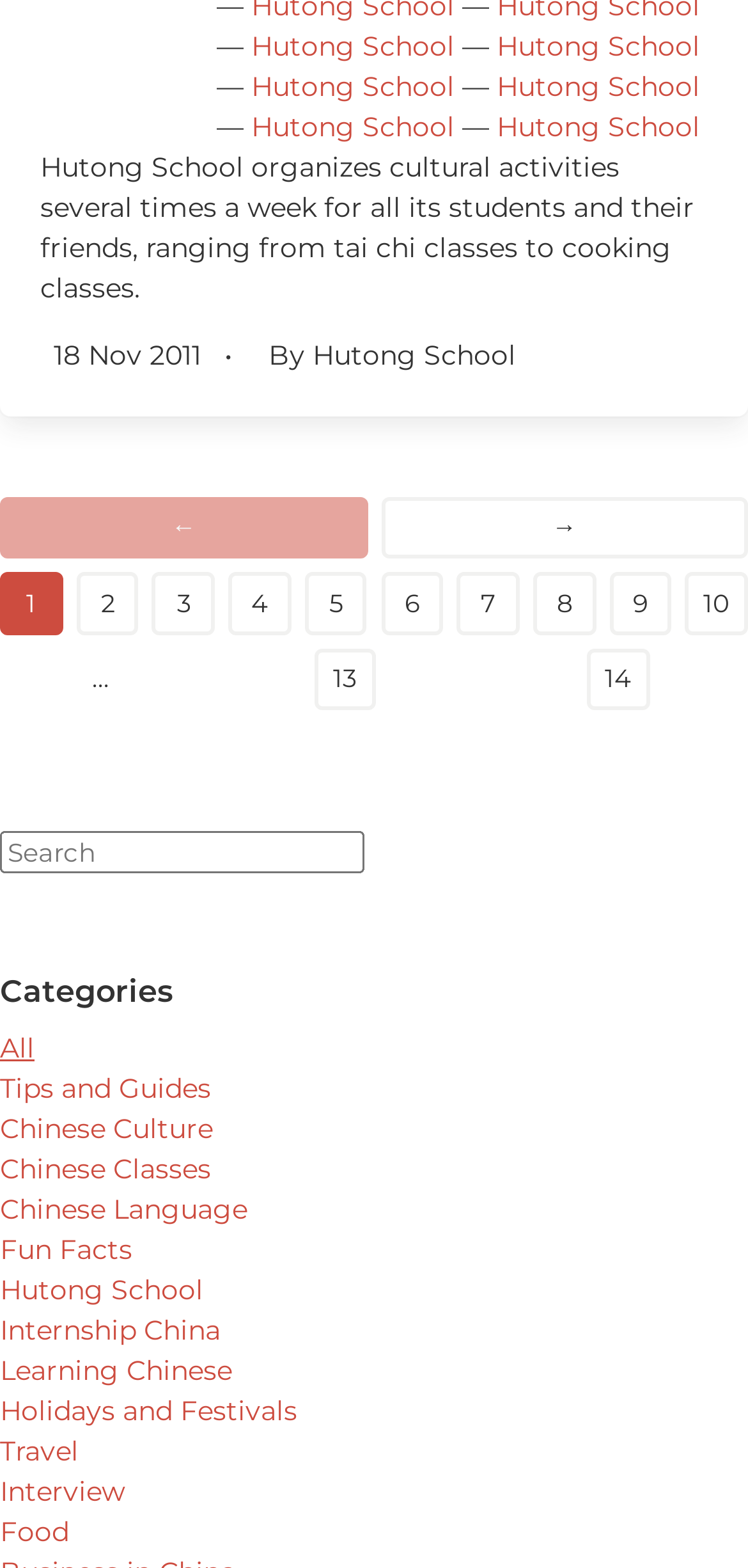Find the bounding box coordinates of the element's region that should be clicked in order to follow the given instruction: "View 'Chinese Culture' category". The coordinates should consist of four float numbers between 0 and 1, i.e., [left, top, right, bottom].

[0.0, 0.709, 0.285, 0.731]